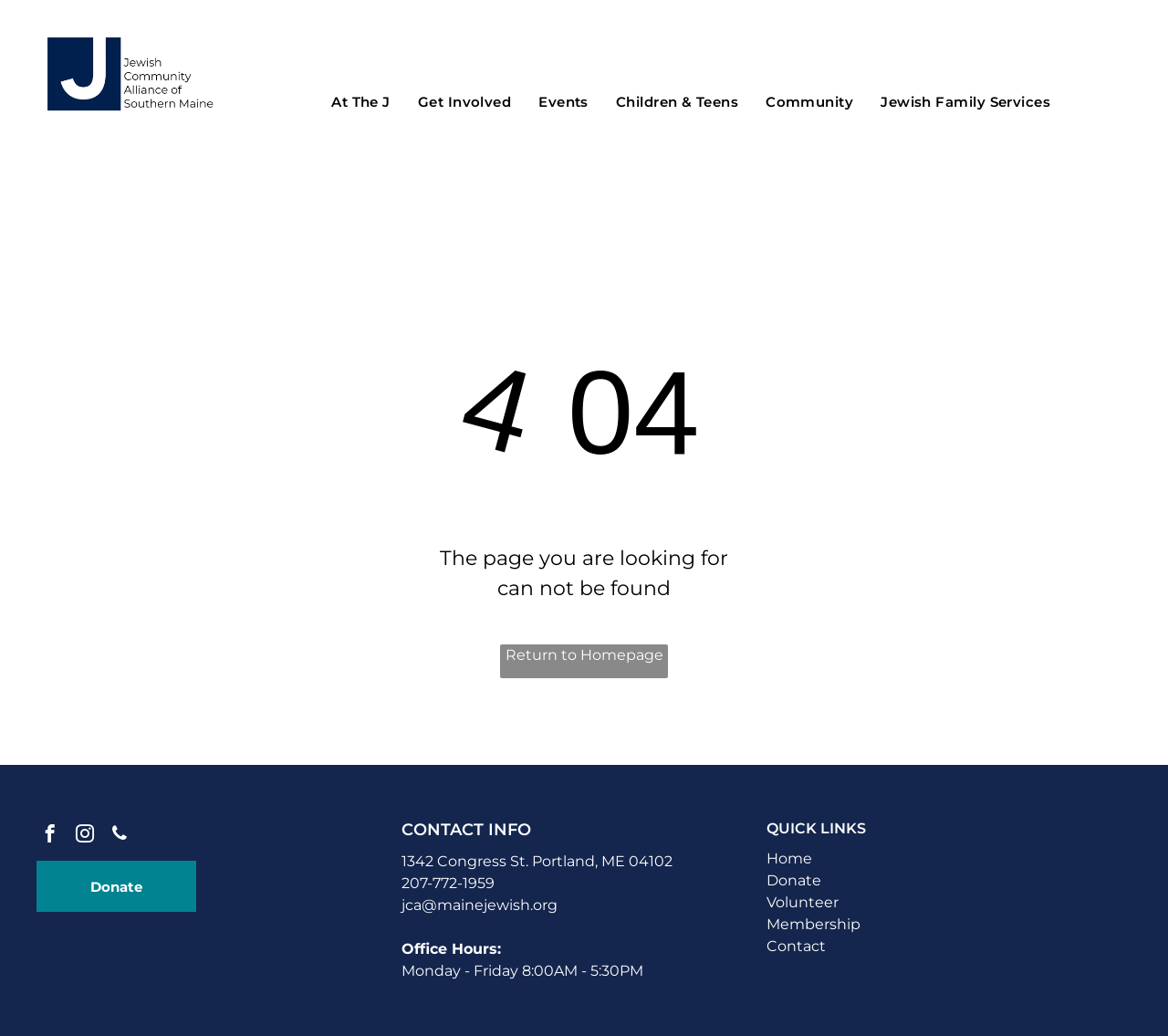Pinpoint the bounding box coordinates of the element to be clicked to execute the instruction: "Click the 'Donate' link".

[0.031, 0.831, 0.168, 0.88]